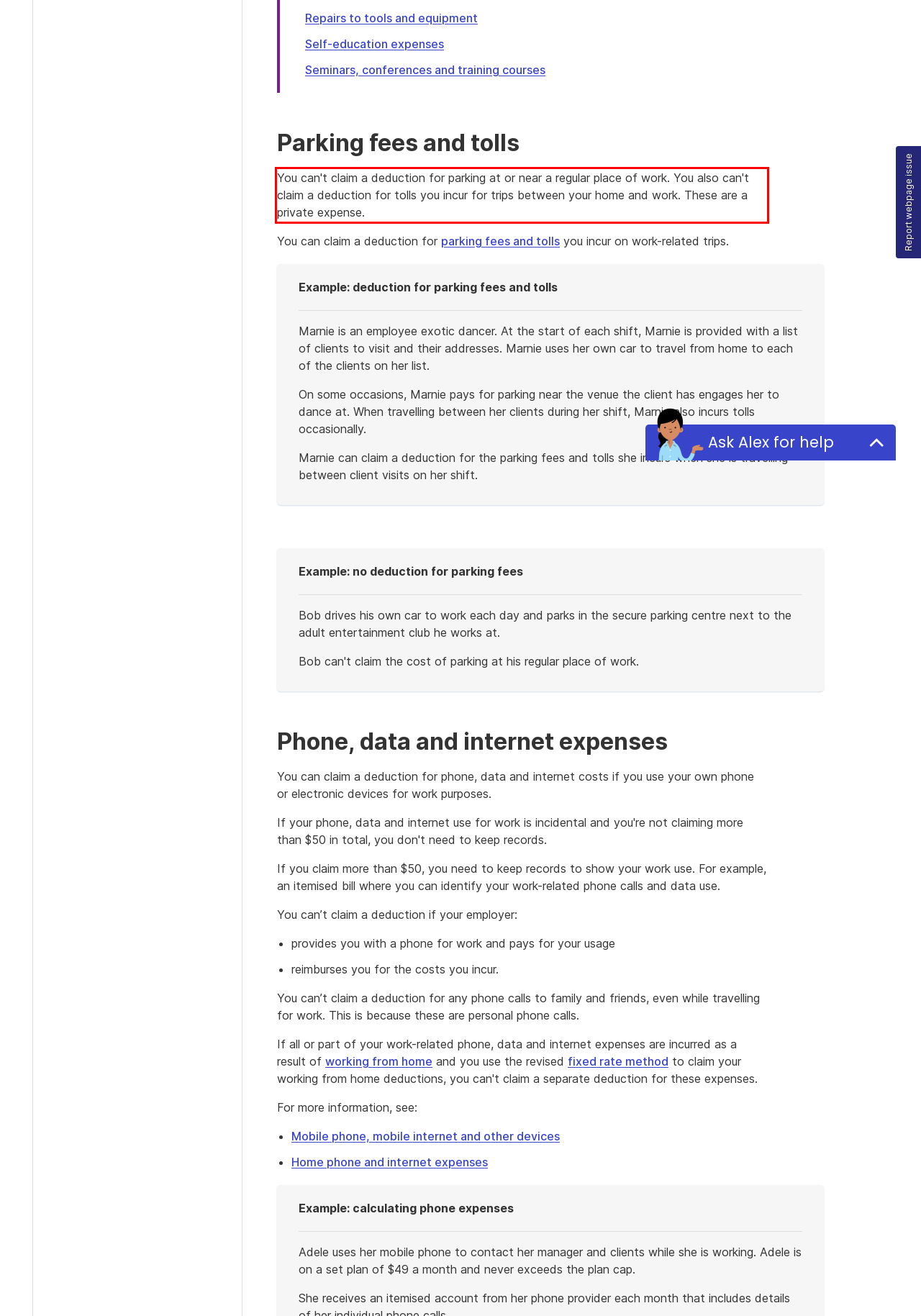Please examine the webpage screenshot and extract the text within the red bounding box using OCR.

You can't claim a deduction for parking at or near a regular place of work. You also can't claim a deduction for tolls you incur for trips between your home and work. These are a private expense.